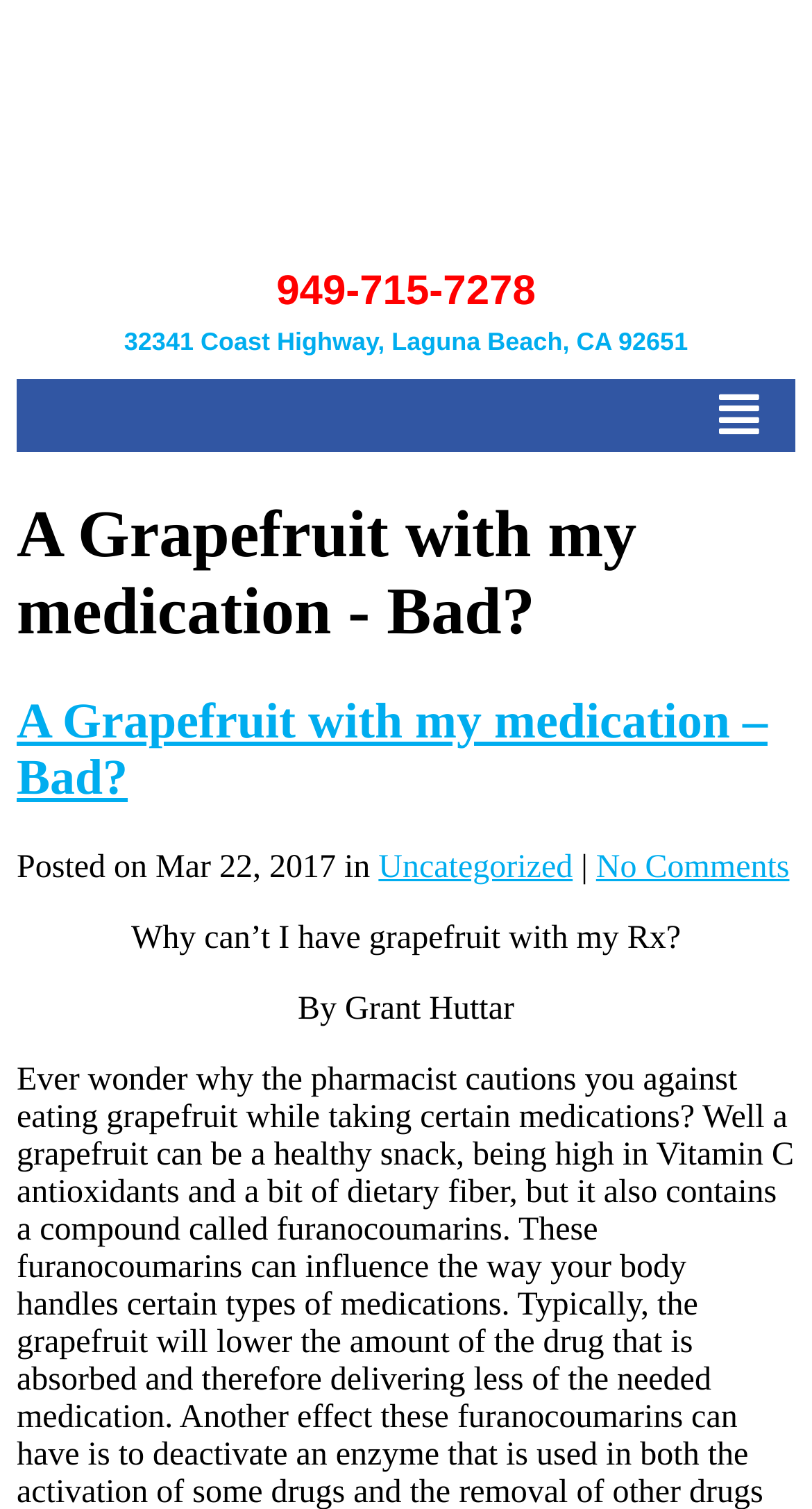What is the category of the article?
With the help of the image, please provide a detailed response to the question.

I found the category by looking at the link element with the text 'Uncategorized' which is located below the title of the article, next to the date.